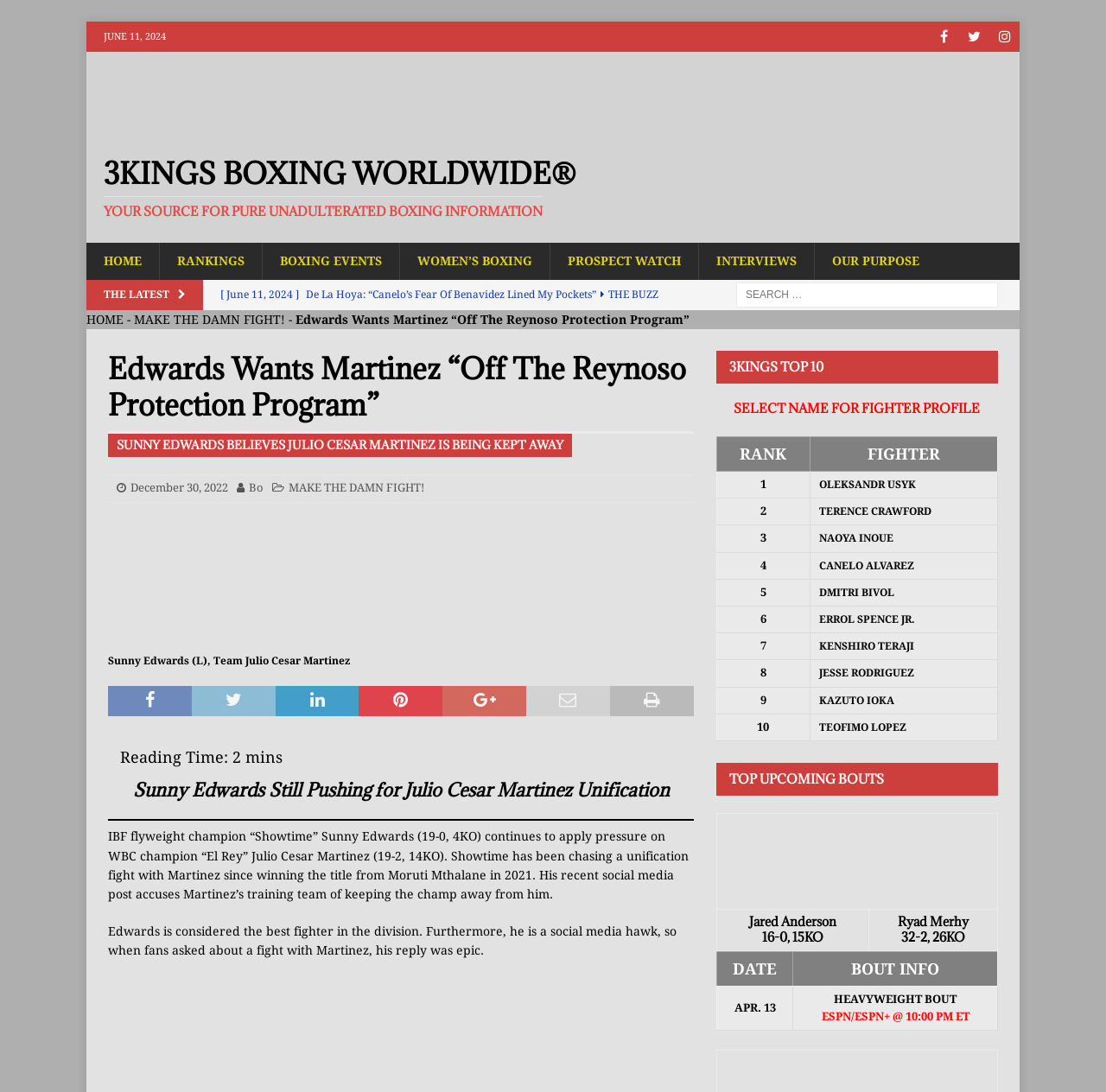Given the description of a UI element: "About Us", identify the bounding box coordinates of the matching element in the webpage screenshot.

None